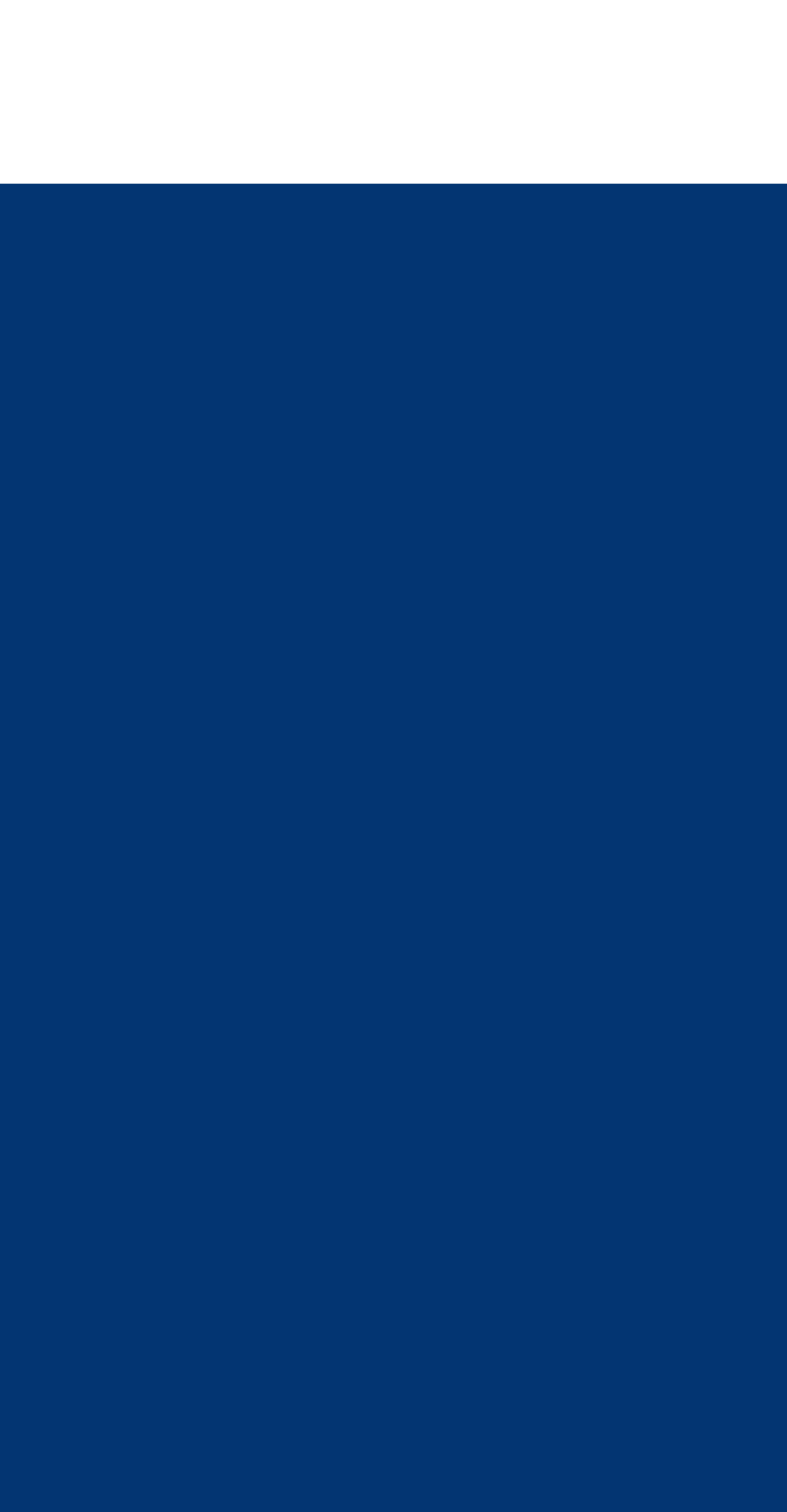Identify the bounding box coordinates of the clickable region to carry out the given instruction: "Follow us on LinkedIn".

[0.192, 0.817, 0.295, 0.87]